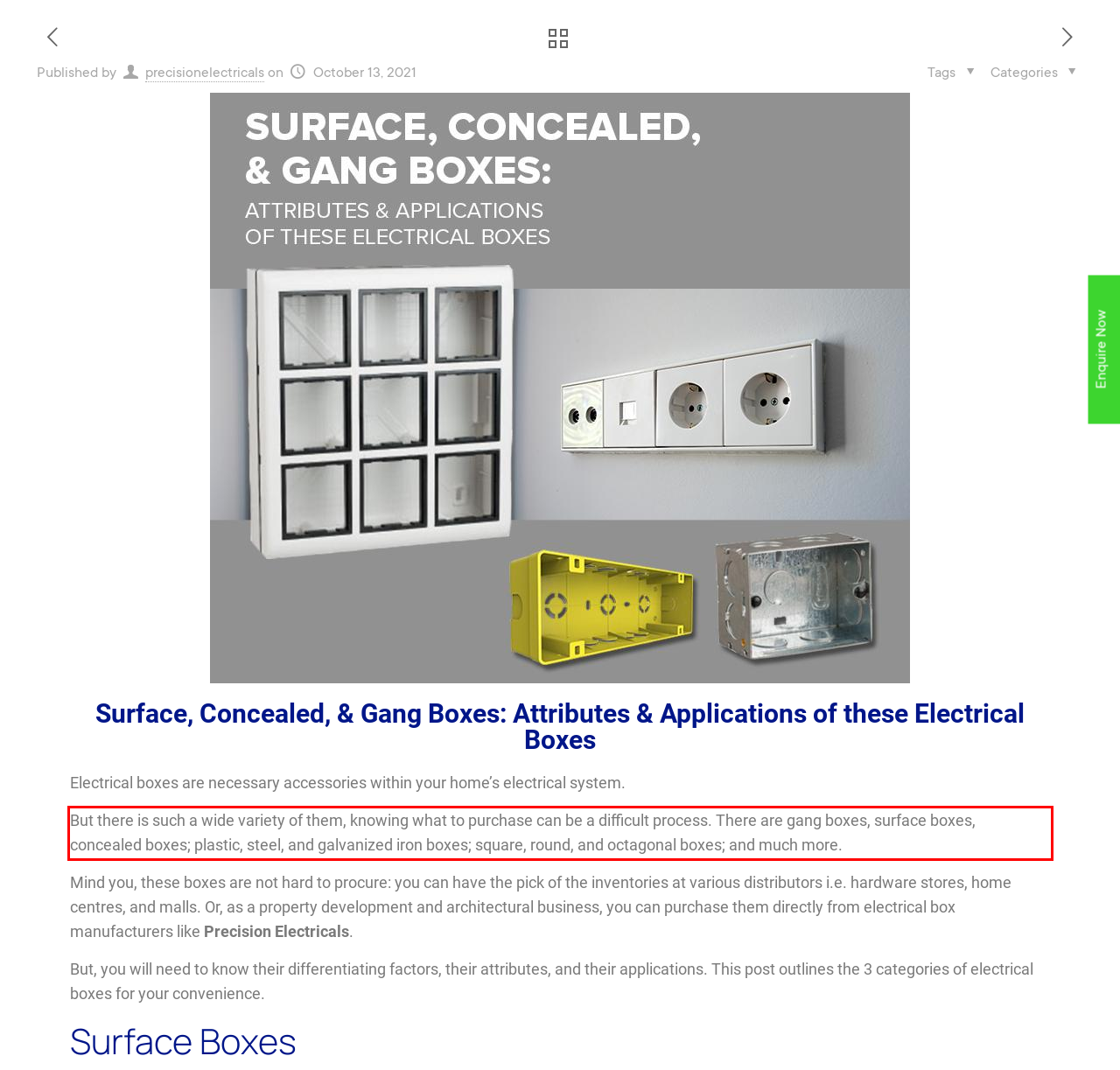Please look at the screenshot provided and find the red bounding box. Extract the text content contained within this bounding box.

But there is such a wide variety of them, knowing what to purchase can be a difficult process. There are gang boxes, surface boxes, concealed boxes; plastic, steel, and galvanized iron boxes; square, round, and octagonal boxes; and much more.